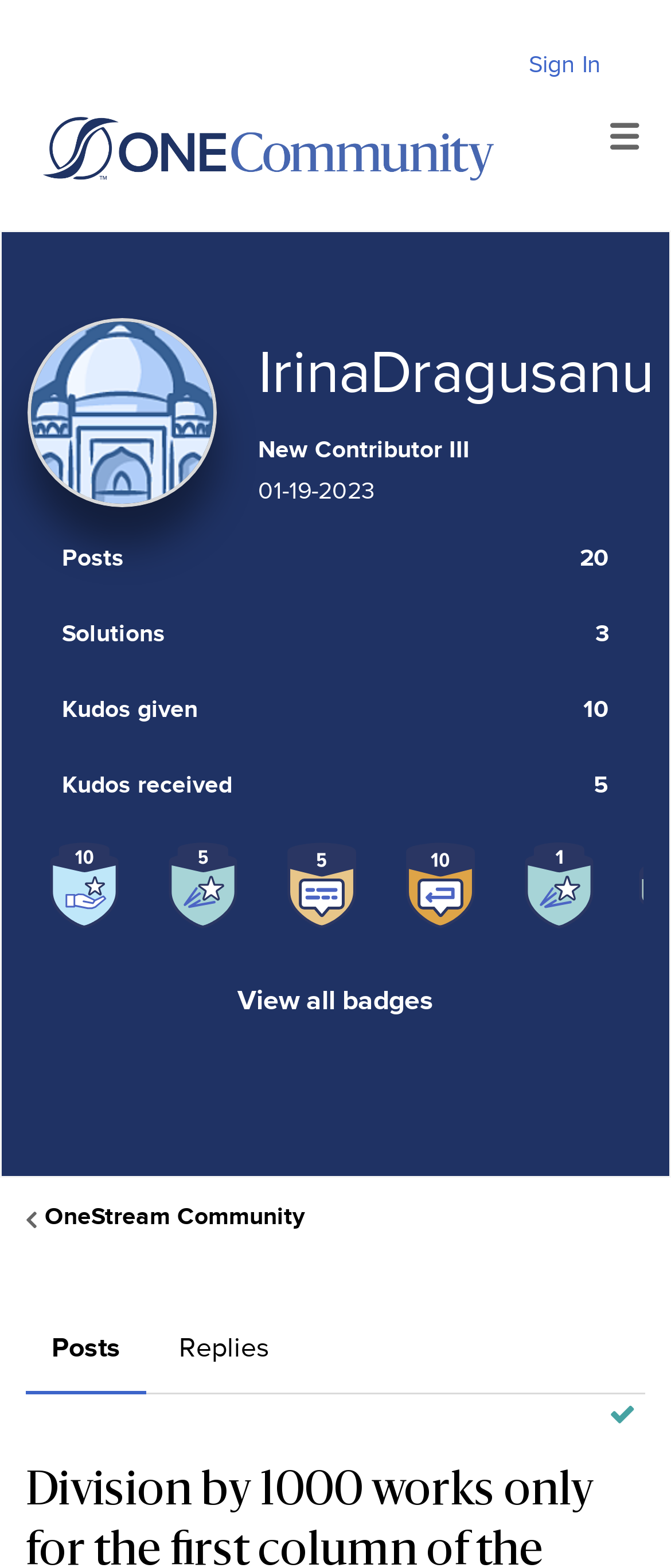Please identify the bounding box coordinates of the region to click in order to complete the task: "go to September 2021 page". The coordinates must be four float numbers between 0 and 1, specified as [left, top, right, bottom].

None